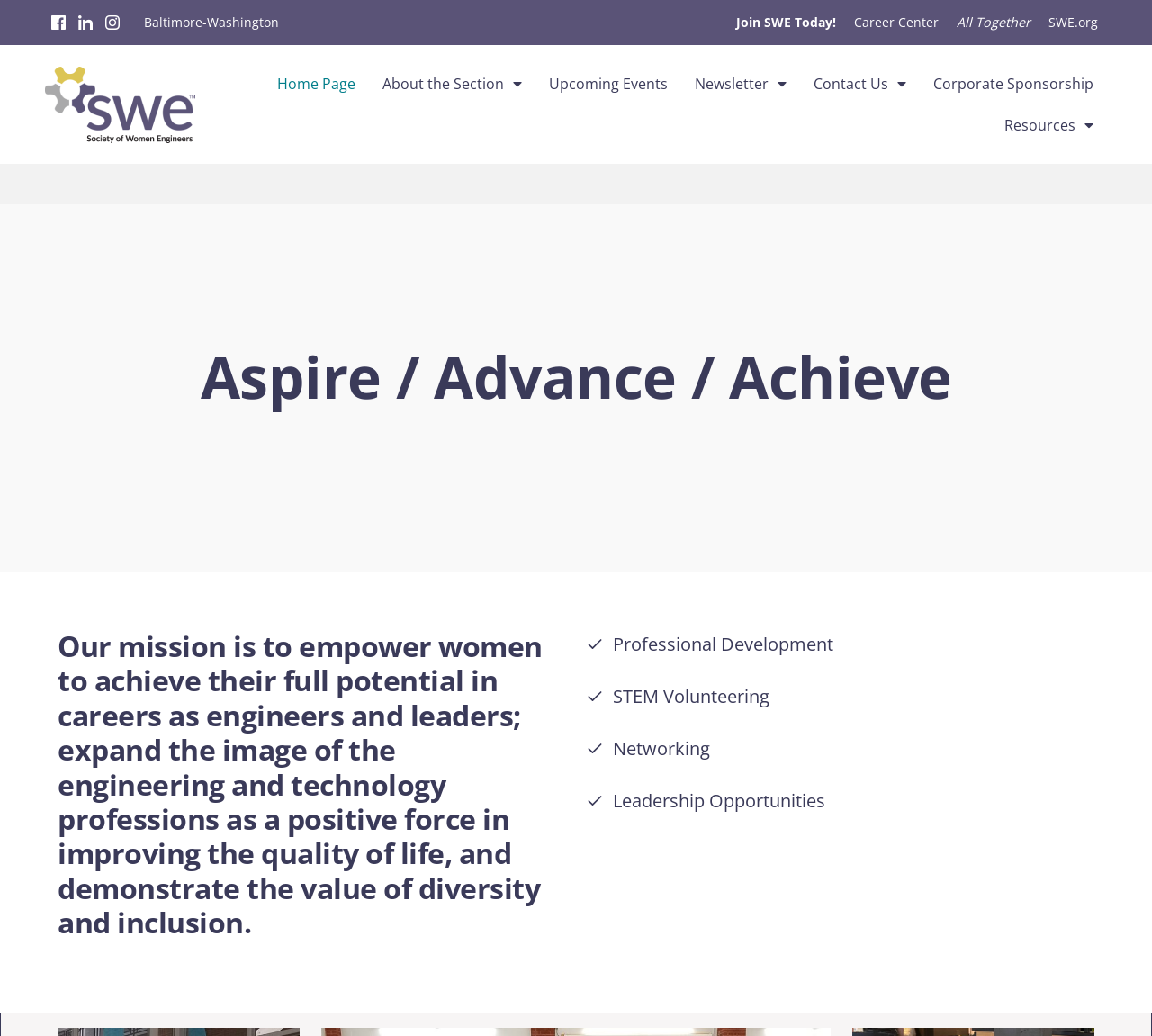Please determine the bounding box coordinates for the element that should be clicked to follow these instructions: "Go to the Facebook page of Pillars Community Health".

None